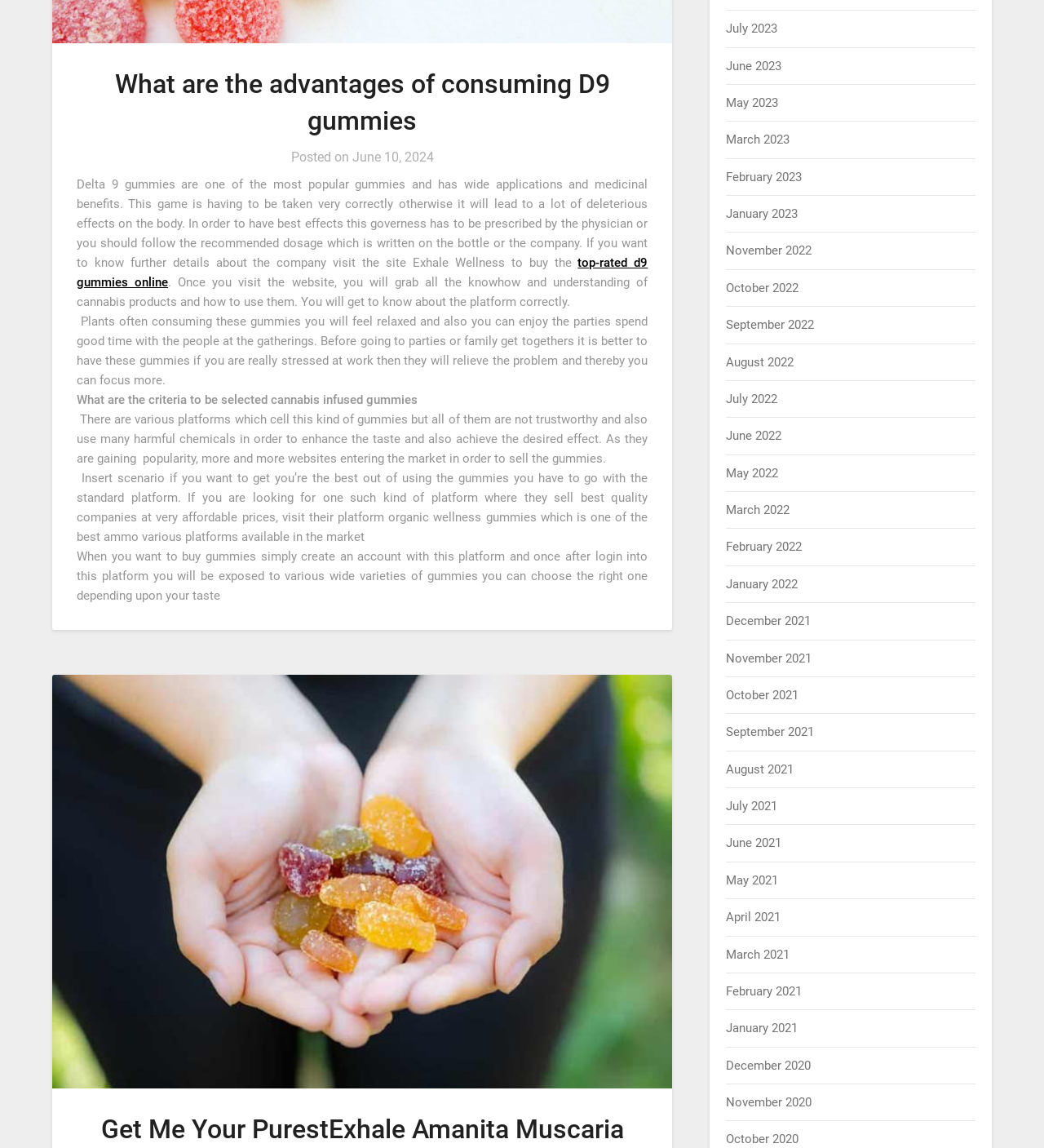From the element description: "October 2021", extract the bounding box coordinates of the UI element. The coordinates should be expressed as four float numbers between 0 and 1, in the order [left, top, right, bottom].

[0.696, 0.599, 0.765, 0.612]